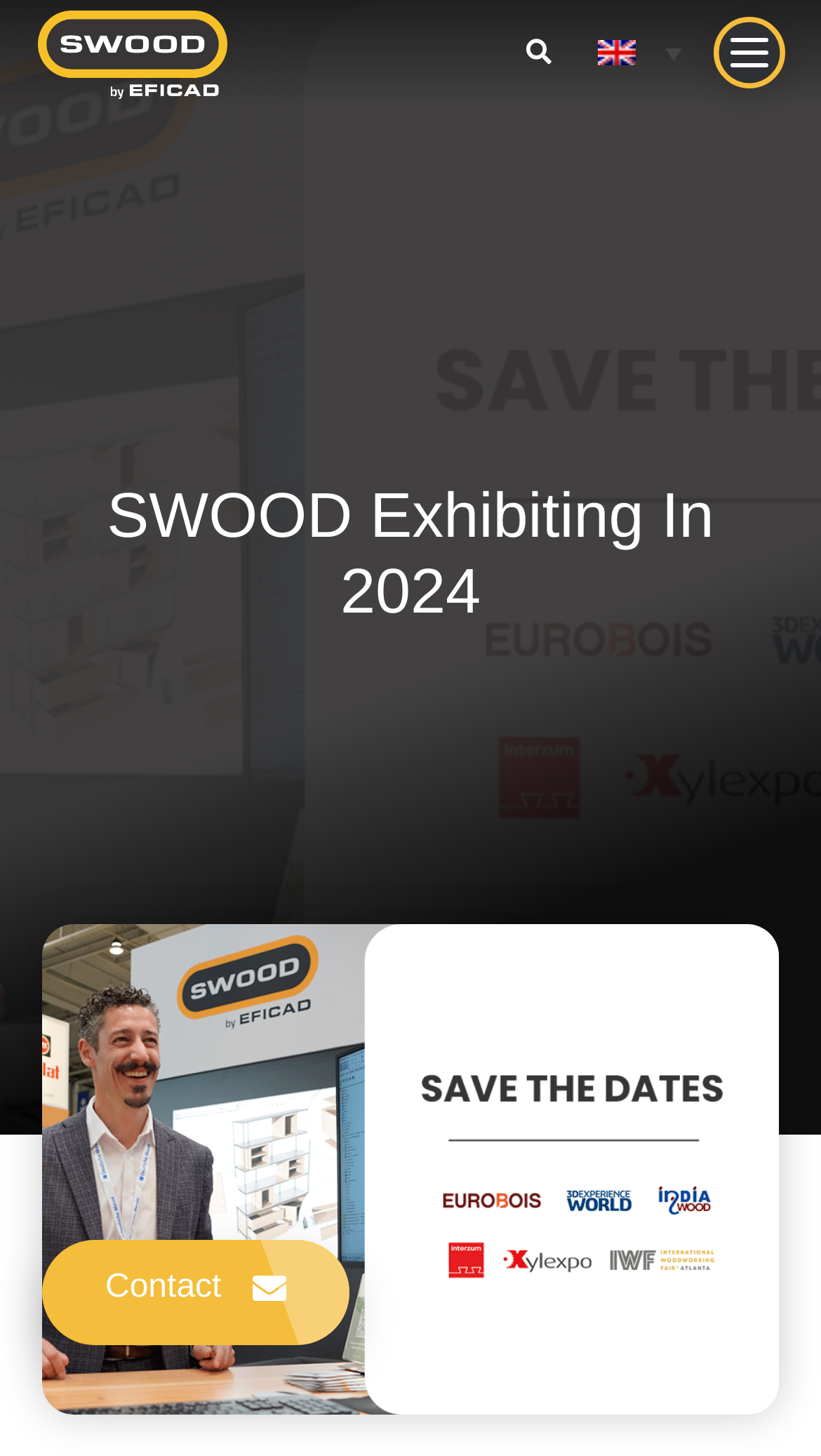What is the purpose of the search box?
Using the image as a reference, give a one-word or short phrase answer.

To search